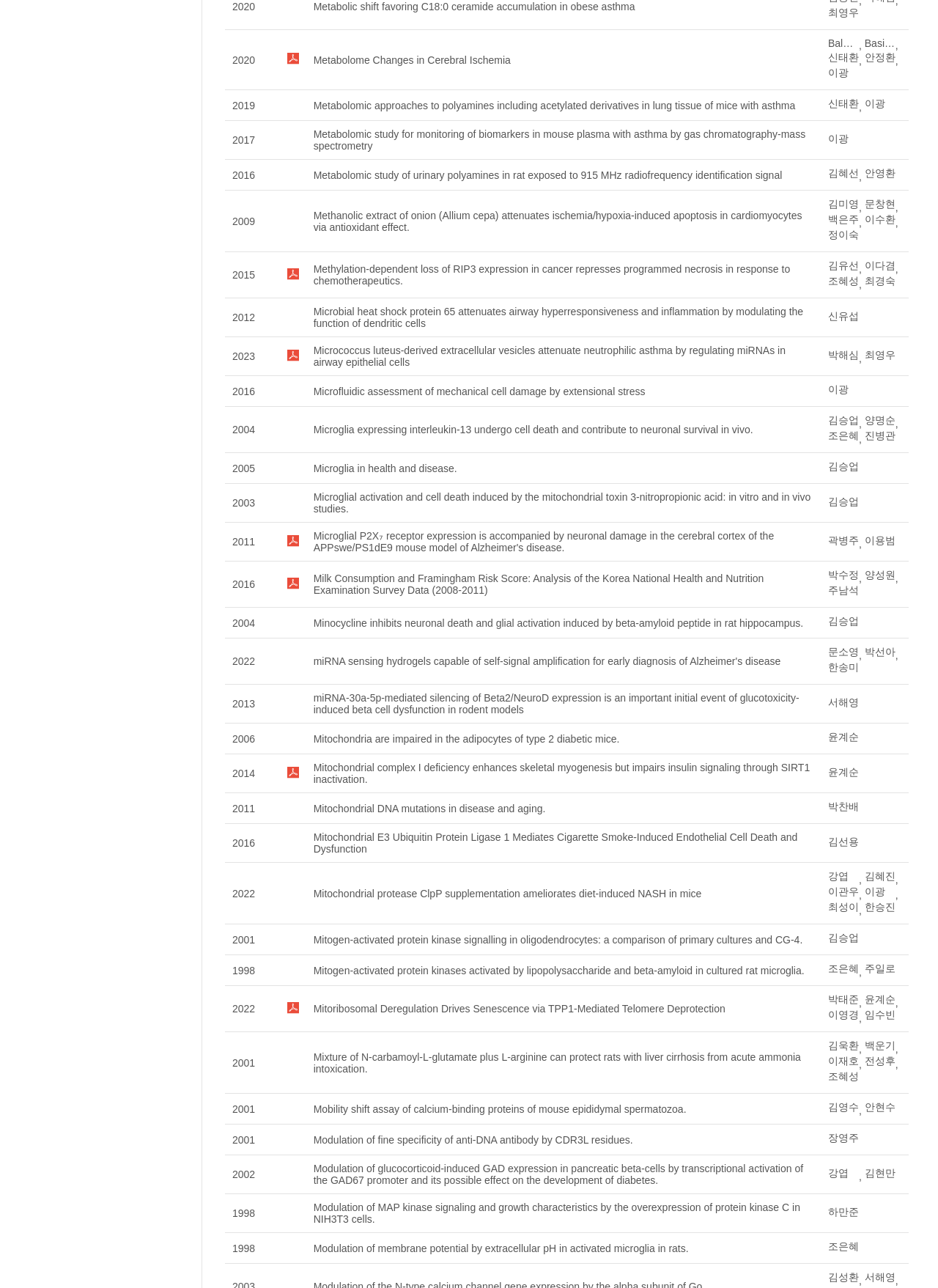Provide a short answer to the following question with just one word or phrase: How many authors are listed in the last row?

2